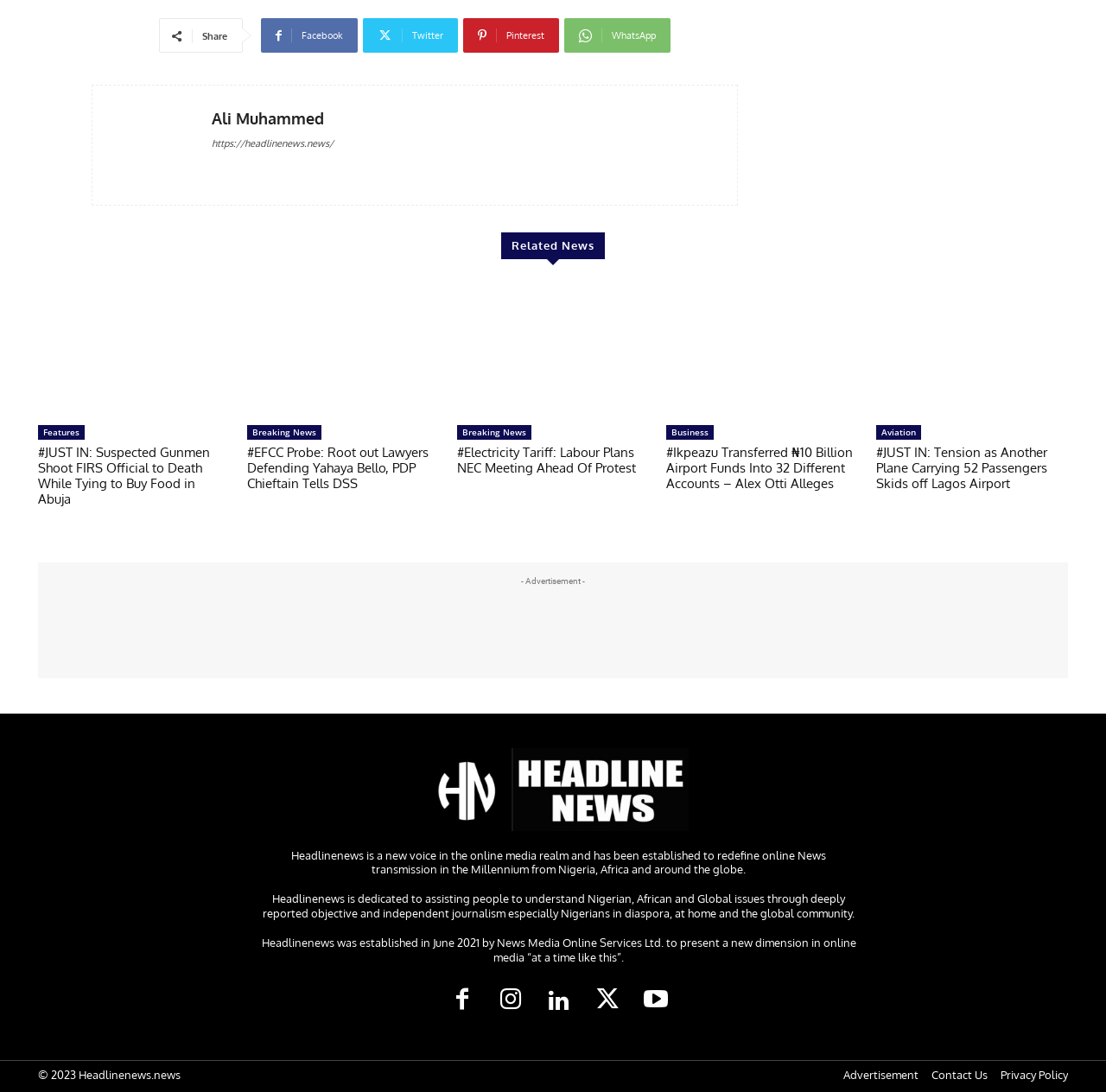Extract the bounding box coordinates for the HTML element that matches this description: "Twitter". The coordinates should be four float numbers between 0 and 1, i.e., [left, top, right, bottom].

[0.527, 0.894, 0.571, 0.939]